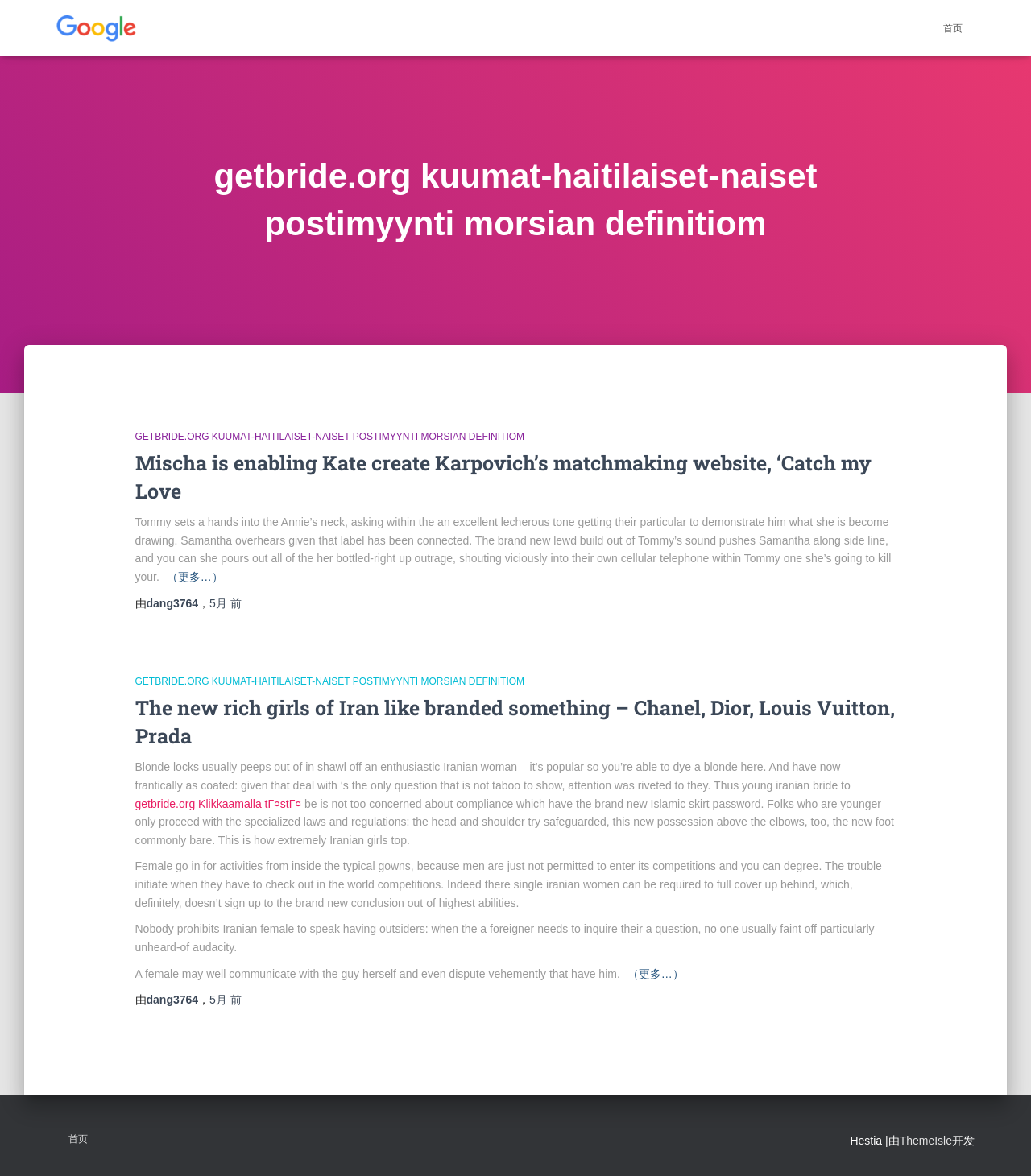Locate the bounding box coordinates of the item that should be clicked to fulfill the instruction: "go back to 首页".

[0.055, 0.952, 0.097, 0.986]